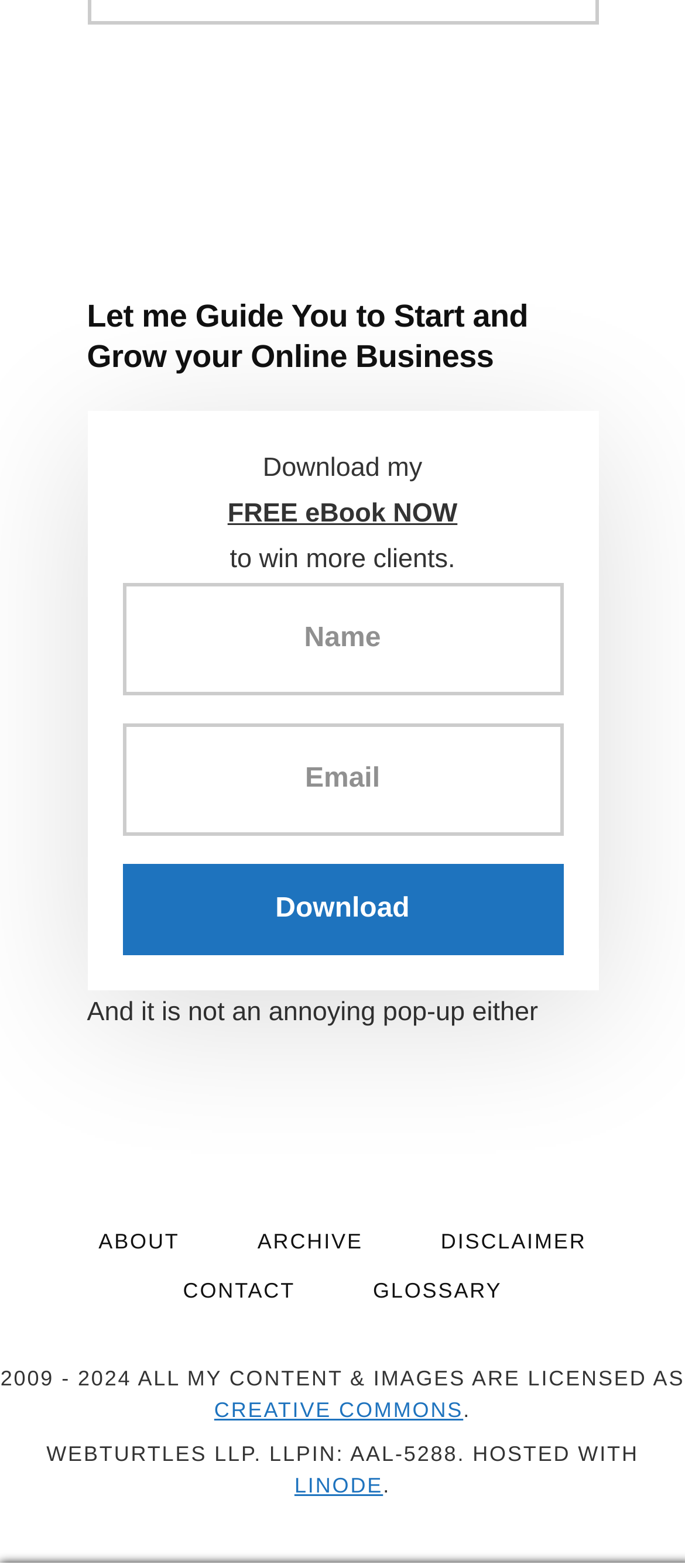Using the information in the image, give a detailed answer to the following question: What is the license of the content and images?

The license of the content and images is Creative Commons, which is mentioned in the text '2009 - 2024 ALL MY CONTENT & IMAGES ARE LICENSED AS CREATIVE COMMONS'.